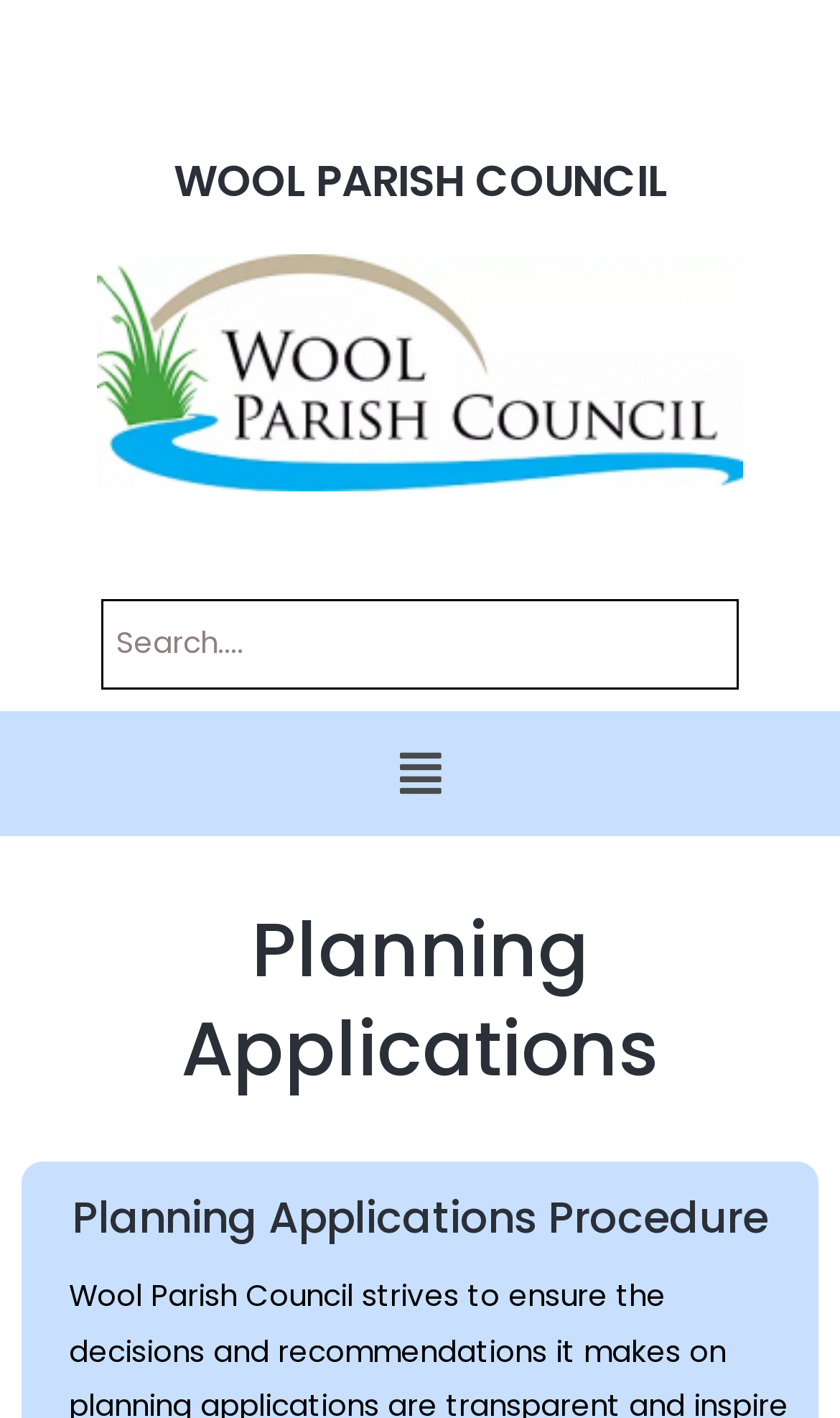Analyze the image and answer the question with as much detail as possible: 
What is the purpose of the search box?

The search box is located in the top-right section of the webpage, and it has a label 'Search'. This suggests that the purpose of the search box is to allow users to search for something, likely related to planning applications.